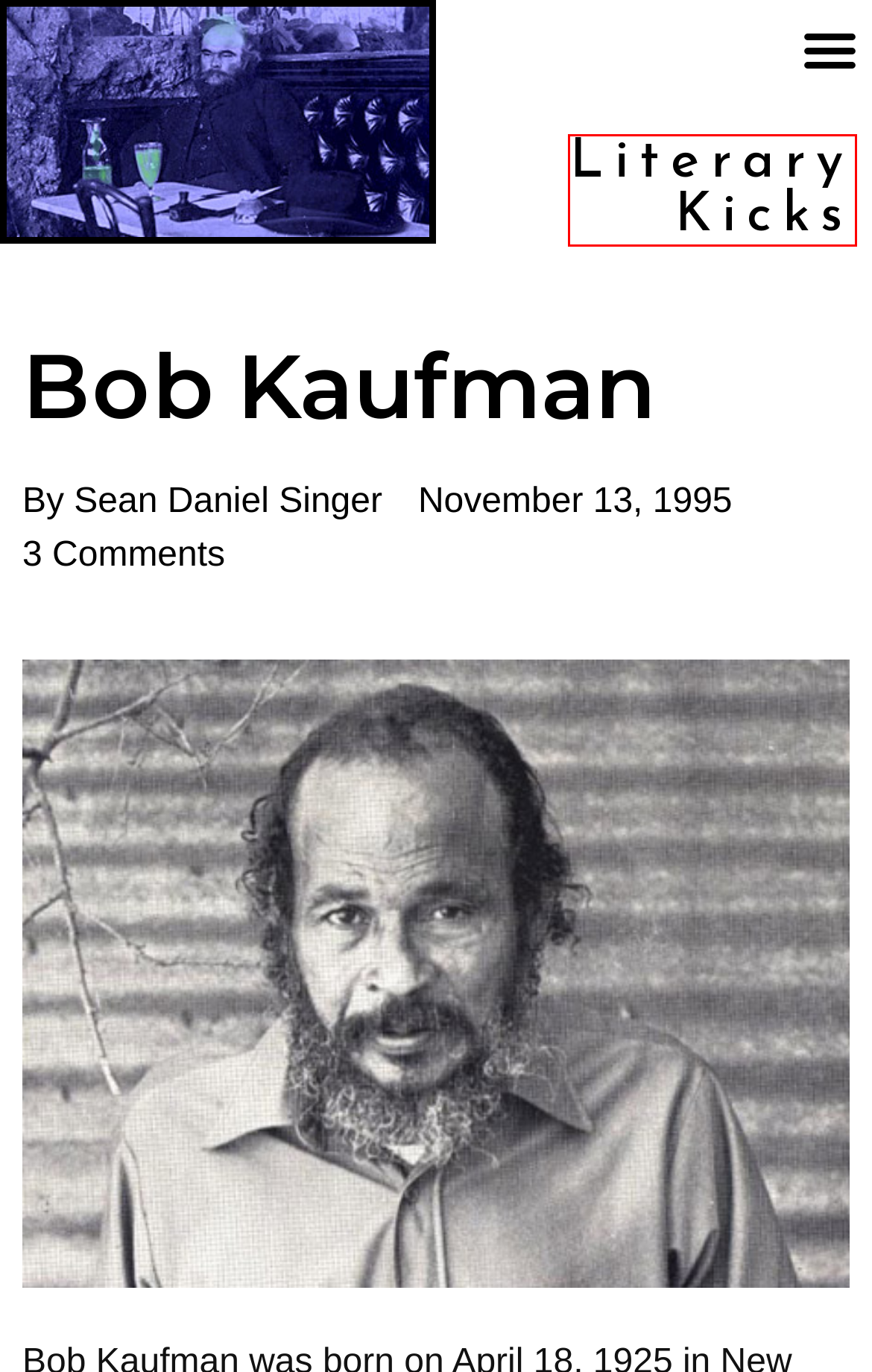Please examine the screenshot provided, which contains a red bounding box around a UI element. Select the webpage description that most accurately describes the new page displayed after clicking the highlighted element. Here are the candidates:
A. Conjuring the Beat Generation: Gerd Stern and the Cassady Kin : Literary Kicks
B. November 13, 1995 : Literary Kicks
C. World BEYOND War: A New Podcast - World BEYOND War
D. Allen Ginsberg : Literary Kicks
E. Beat Journeys with Brian Hassett and Eliot Katz : Literary Kicks
F. Literary Kicks : Literary Kicks
G. Arthur Rimbaud : Literary Kicks
H. Lost Music: Exploring Literary Opera - A New Podcast! : Literary Kicks

F